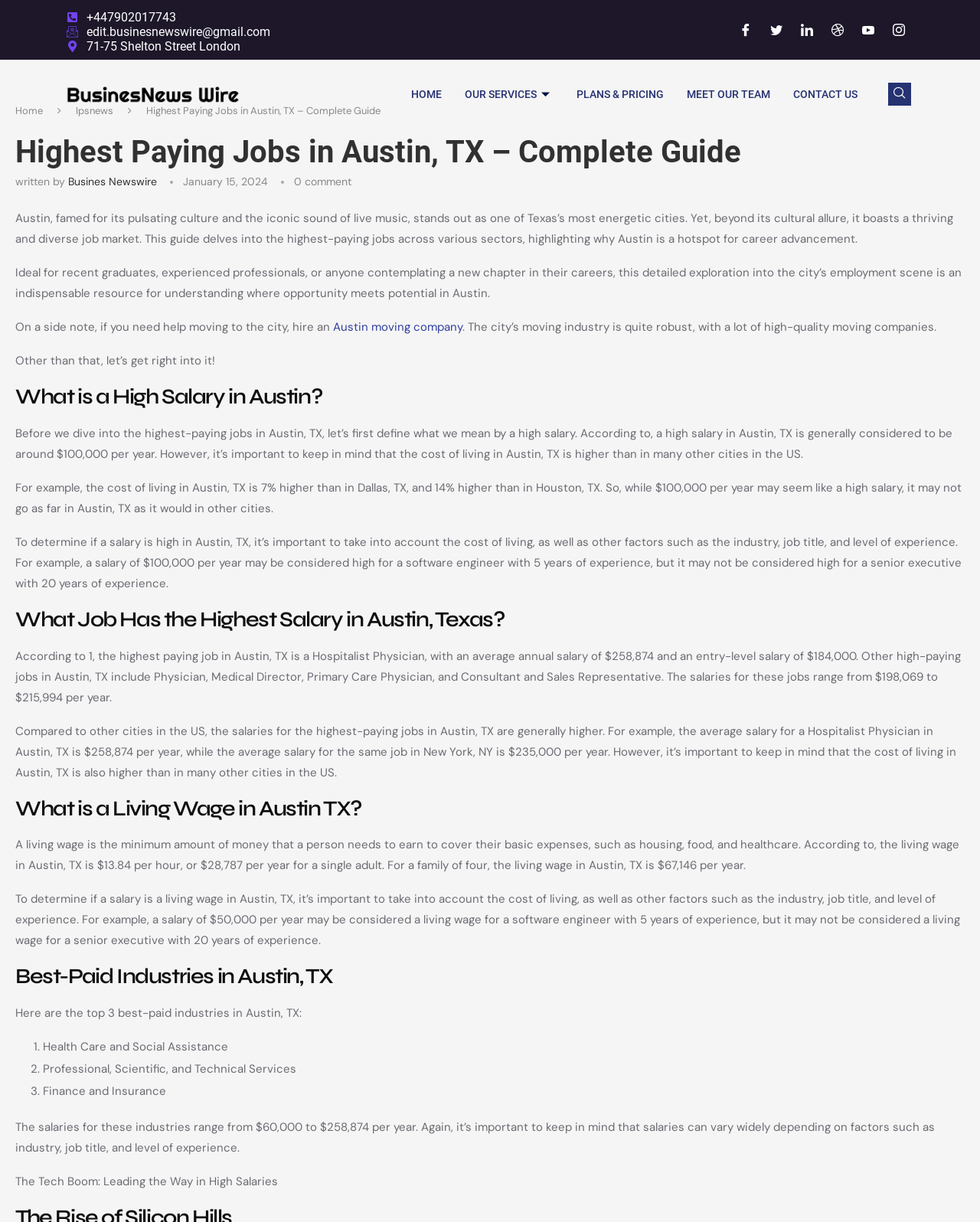Identify the bounding box of the UI component described as: "Contact Us".

[0.798, 0.055, 0.887, 0.099]